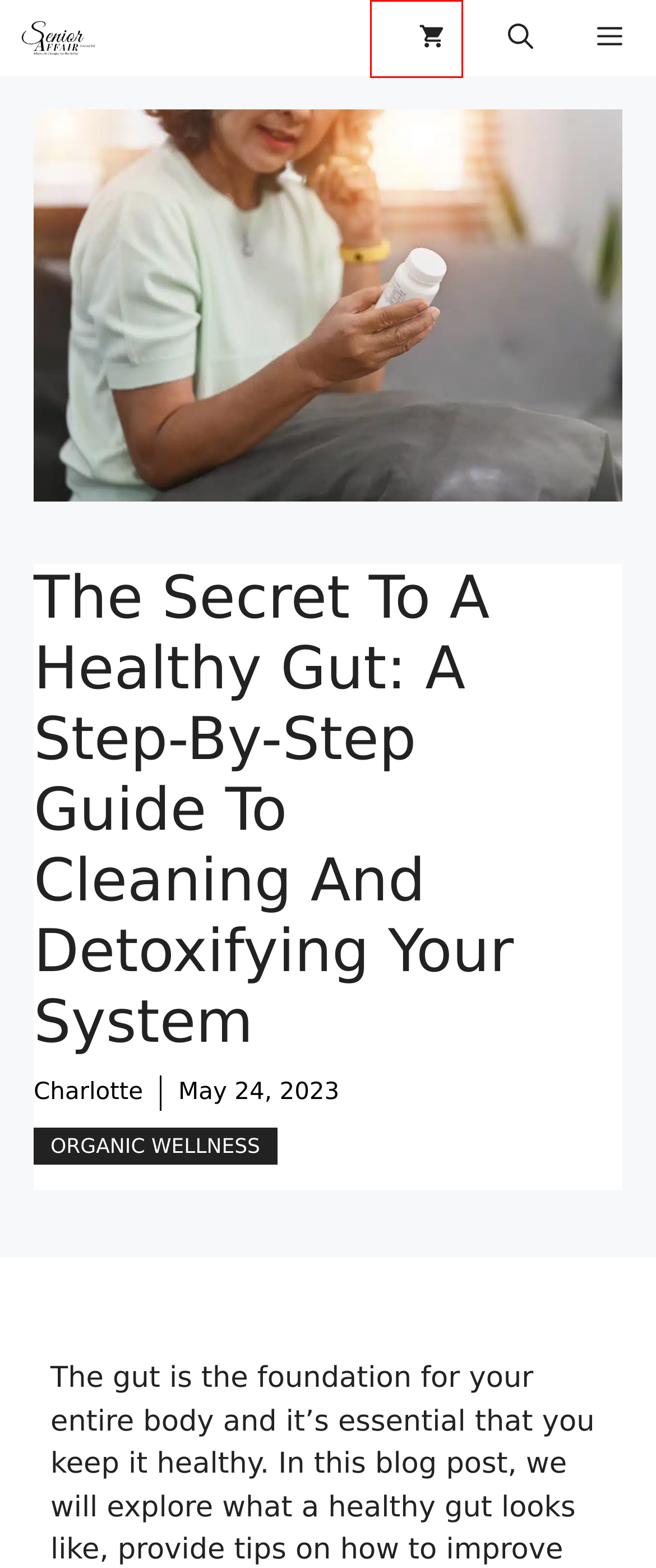You’re provided with a screenshot of a webpage that has a red bounding box around an element. Choose the best matching webpage description for the new page after clicking the element in the red box. The options are:
A. Privacy Policy - Senior Affair Magazine
B. Charlotte, Author at Senior Affair Magazine
C. Unlock Your Best Body – The Top Fat-Burning Supplements For Women - Senior Affair Magazine
D. Microbiome Complete Report 7 Essential Gut Health Facts - Senior Affair Magazine
E. Home - Senior Affair Magazine
F. Immune Gut Health Capsules - Senior Affair Magazine
G. gut Archives - Senior Affair Magazine
H. Cart - Senior Affair Magazine

H